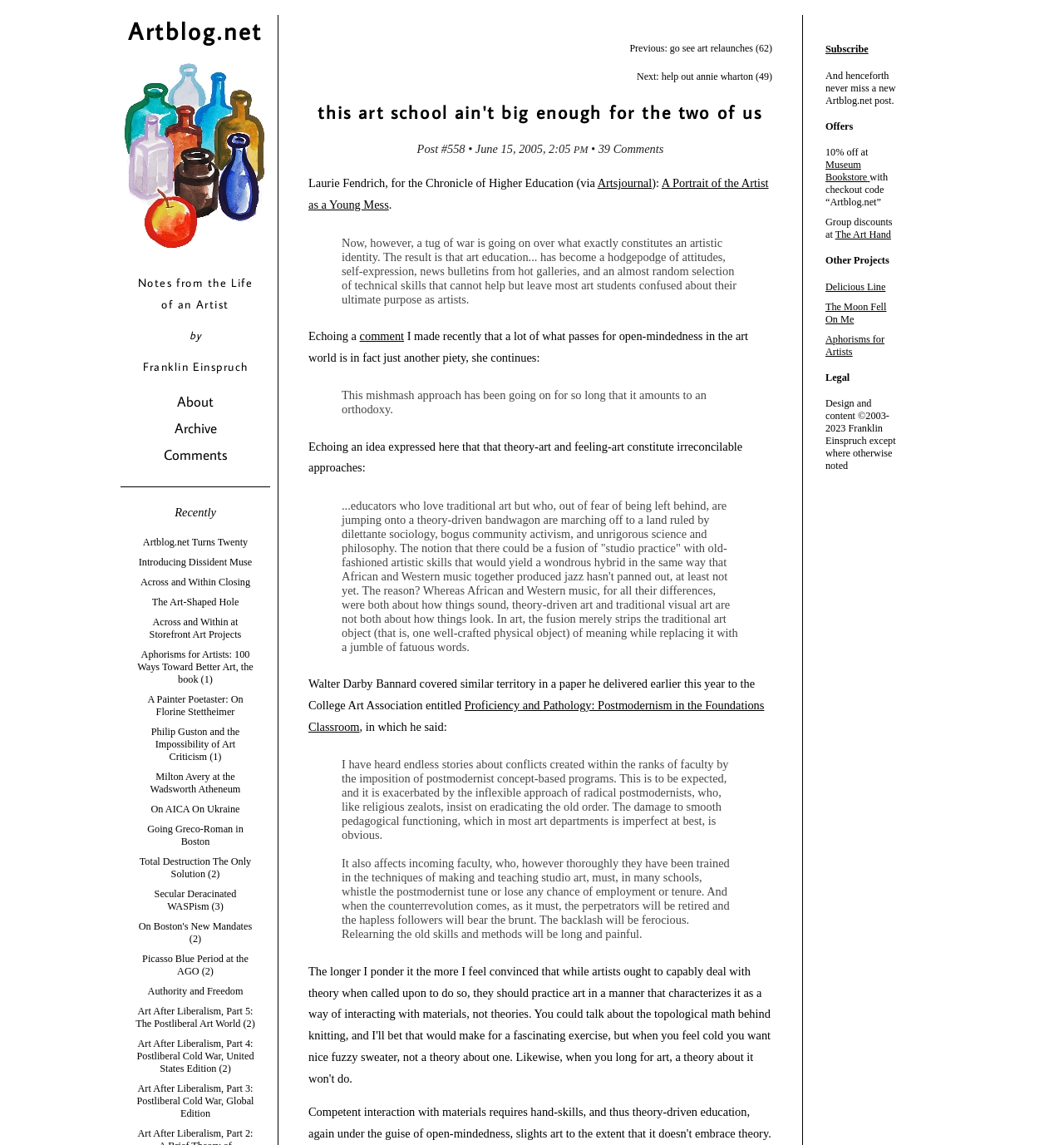Please answer the following question as detailed as possible based on the image: 
What is the title of the blog?

I found the title of the blog by looking at the heading element at the top of the page, which contains the text 'Artblog.net'.